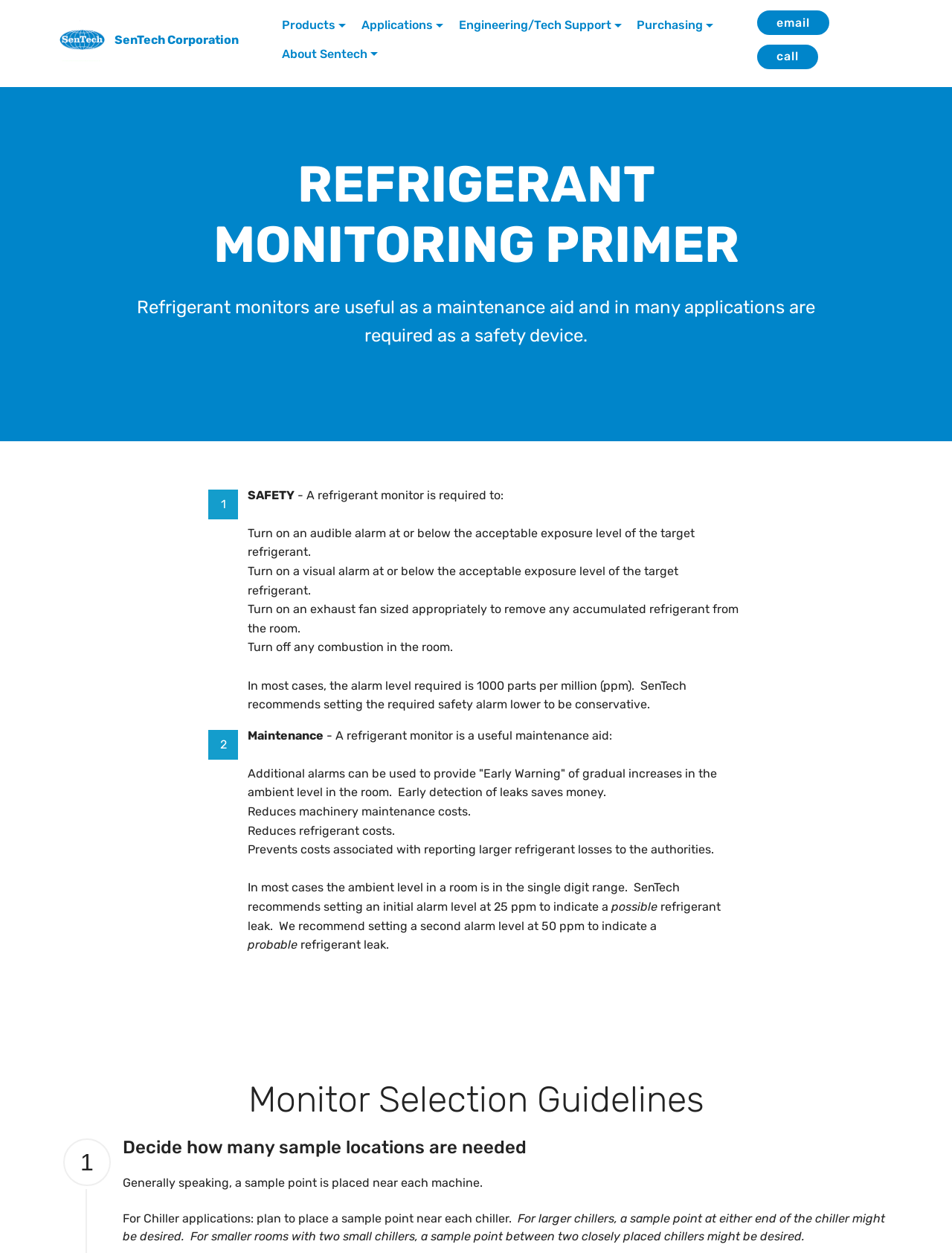What is the purpose of the exhaust fan in a refrigerant monitor system?
Please provide a full and detailed response to the question.

The webpage states that a refrigerant monitor is required to turn on an exhaust fan sized appropriately to remove any accumulated refrigerant from the room.